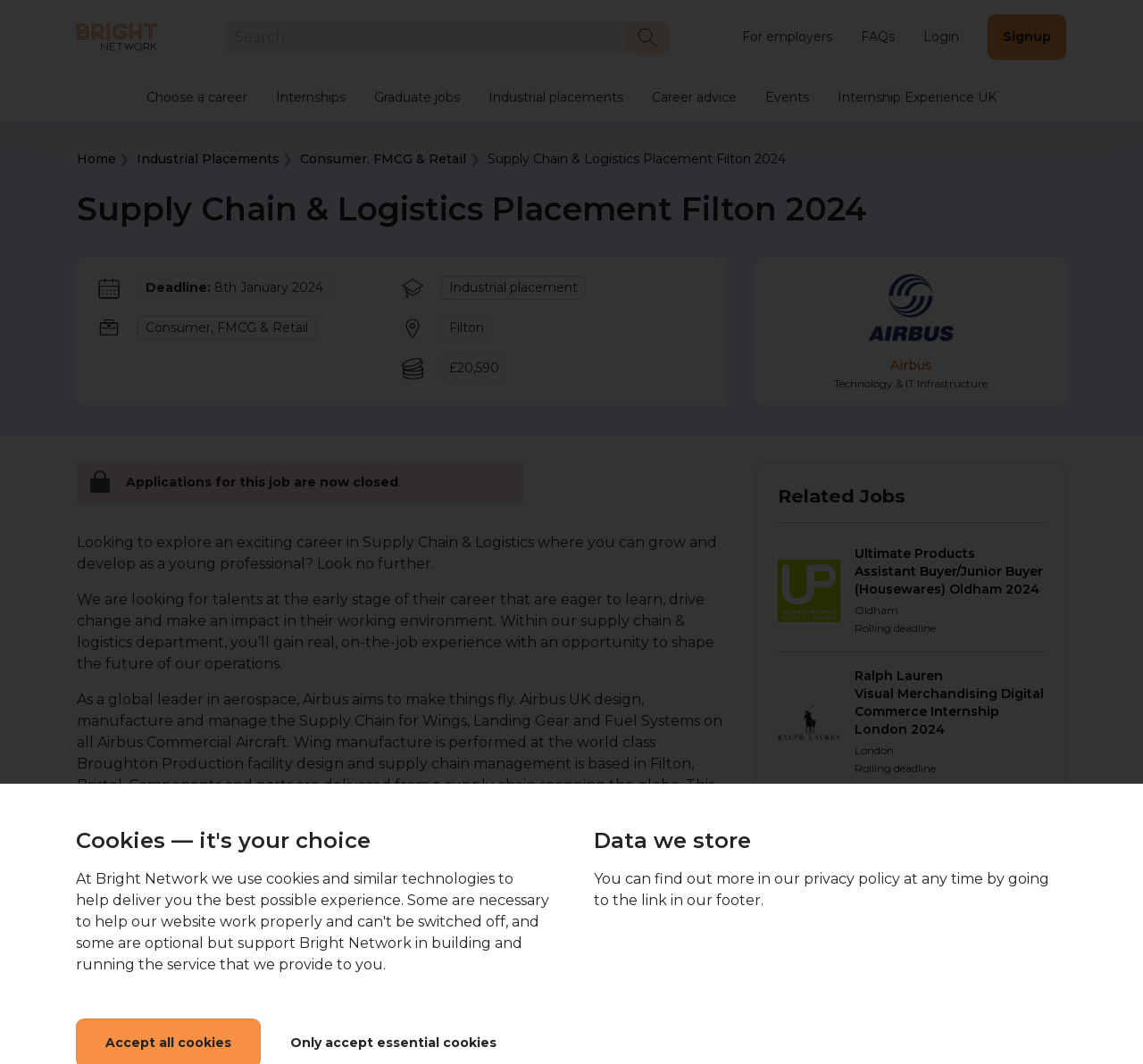Please identify the bounding box coordinates of the clickable area that will allow you to execute the instruction: "Go to the home page".

[0.067, 0.026, 0.138, 0.042]